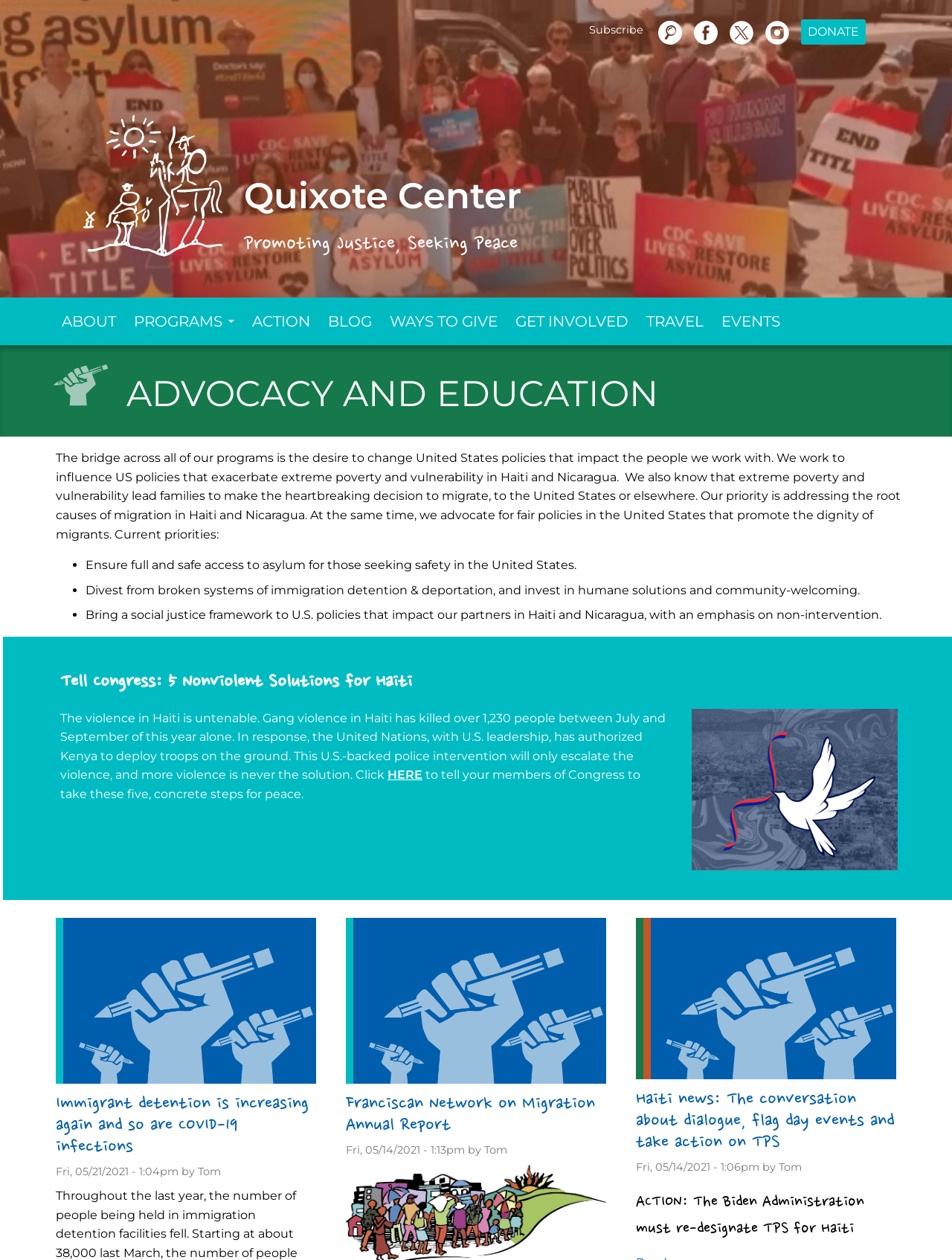Locate the bounding box coordinates of the region to be clicked to comply with the following instruction: "Read about Advocacy and Education". The coordinates must be four float numbers between 0 and 1, in the form [left, top, right, bottom].

[0.133, 0.293, 0.691, 0.332]